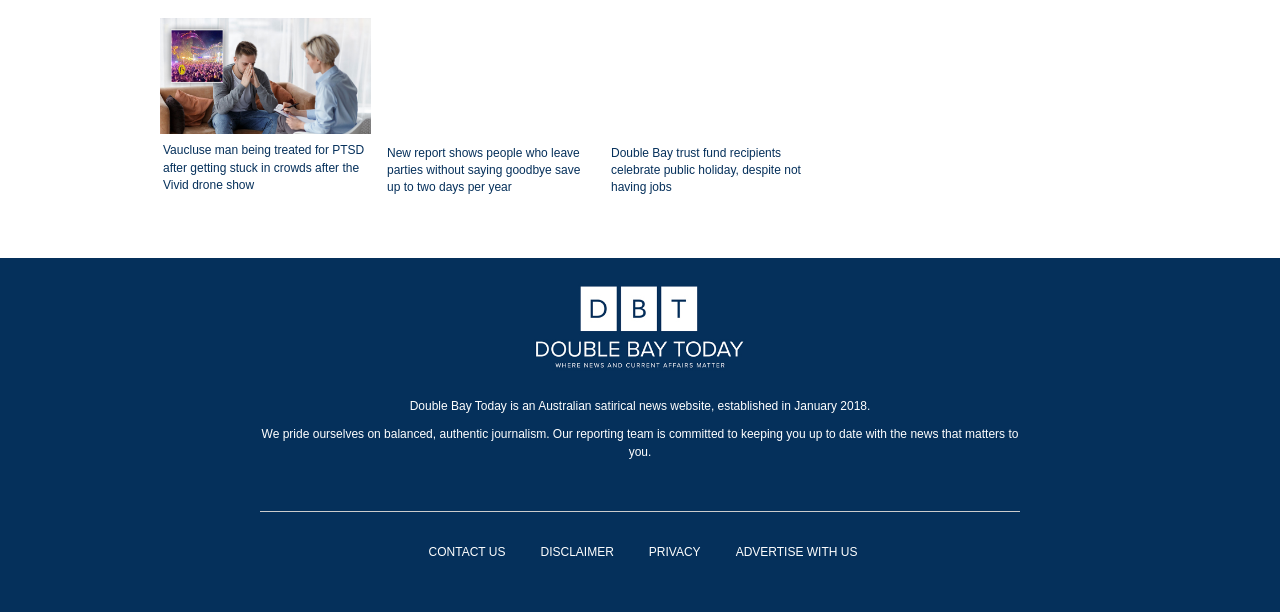Using the information shown in the image, answer the question with as much detail as possible: What is the topic of the first news article?

I determined the answer by reading the link element with the text 'Vaucluse man being treated for PTSD after getting stuck in crowds after the Vivid drone show' which provides the topic of the first news article.